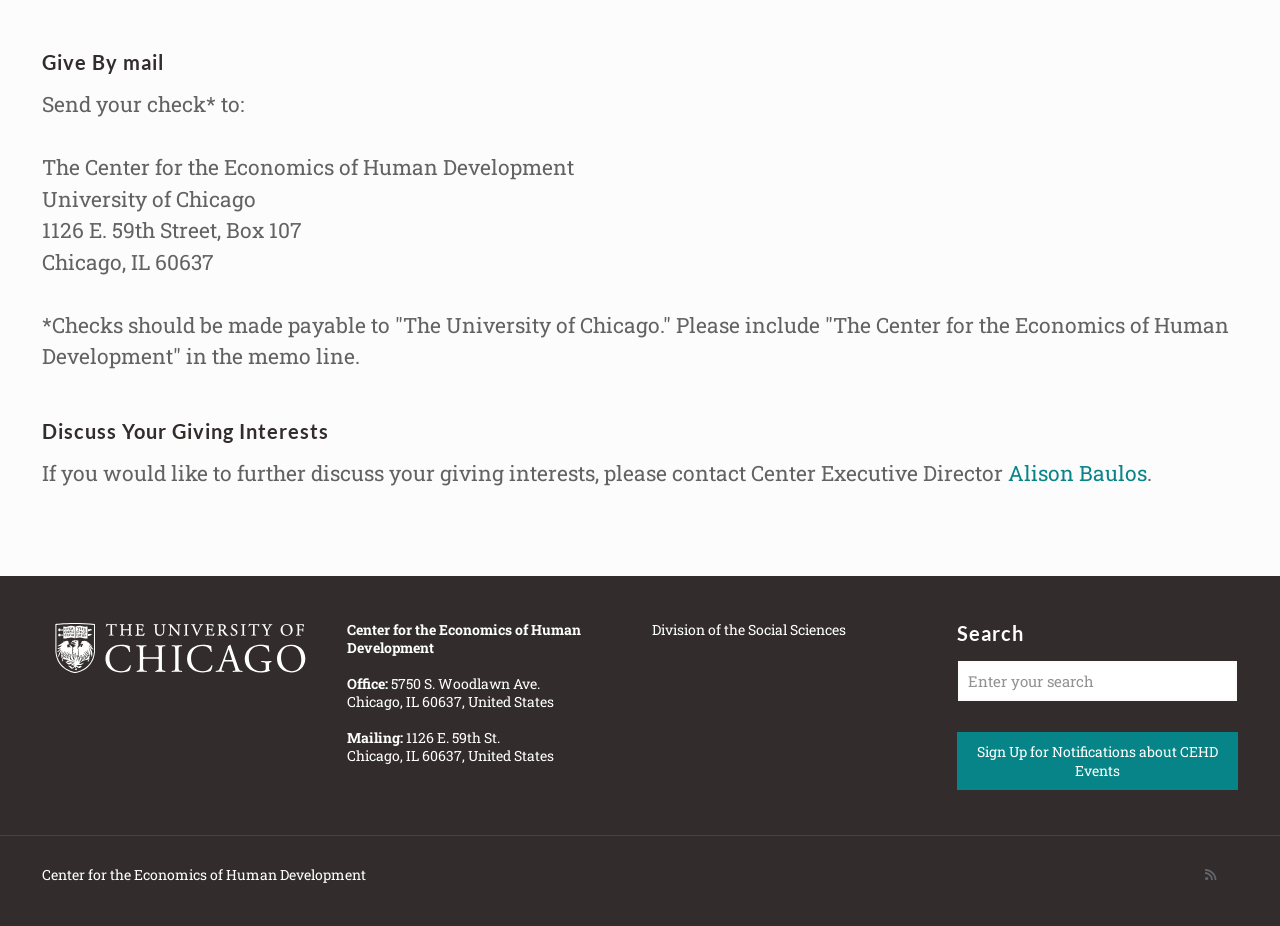Who is the contact person for discussing giving interests?
Using the information from the image, answer the question thoroughly.

The contact person for discussing giving interests can be found in the 'Discuss Your Giving Interests' section, which is located below the 'Give By Mail' section. The text specifies that if you would like to further discuss your giving interests, please contact Center Executive Director Alison Baulos.